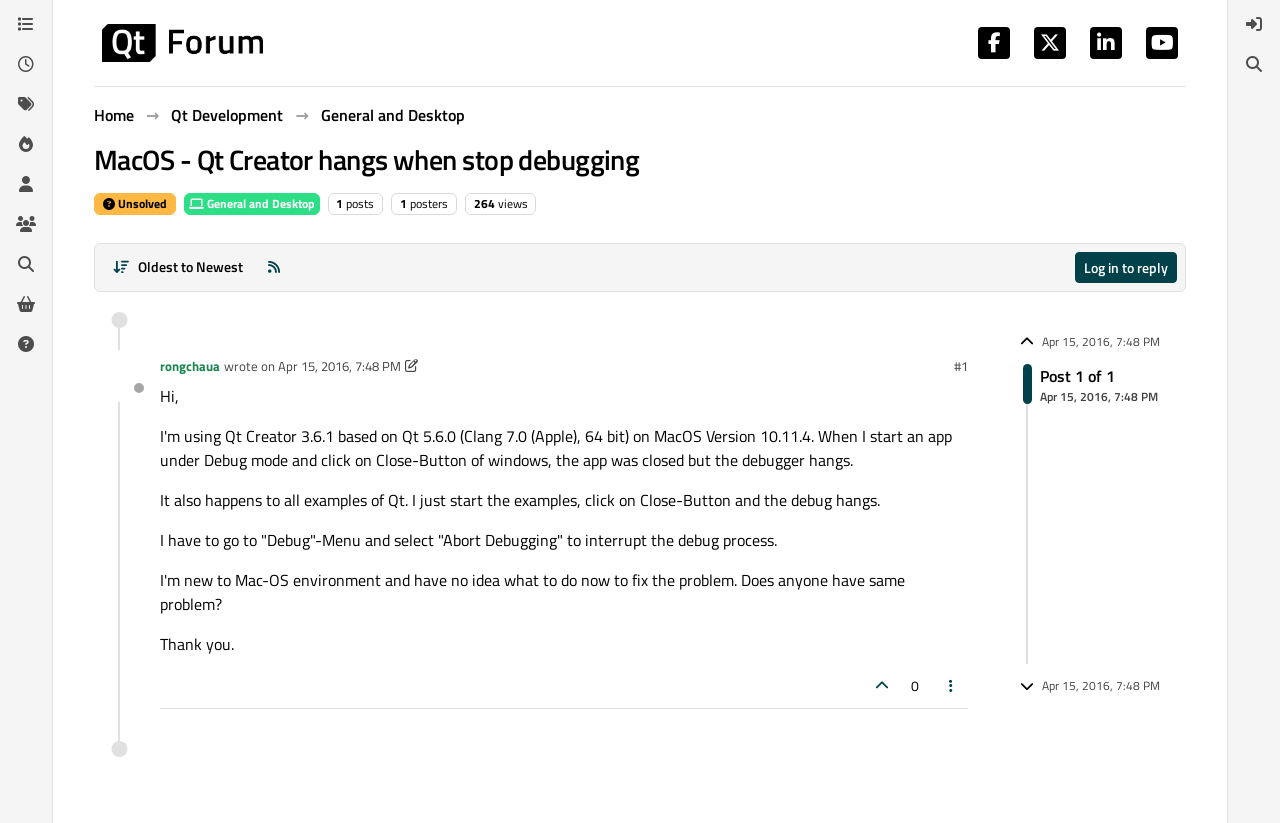Determine the bounding box coordinates of the section I need to click to execute the following instruction: "Click on the 'Log in to reply' link". Provide the coordinates as four float numbers between 0 and 1, i.e., [left, top, right, bottom].

[0.84, 0.306, 0.92, 0.344]